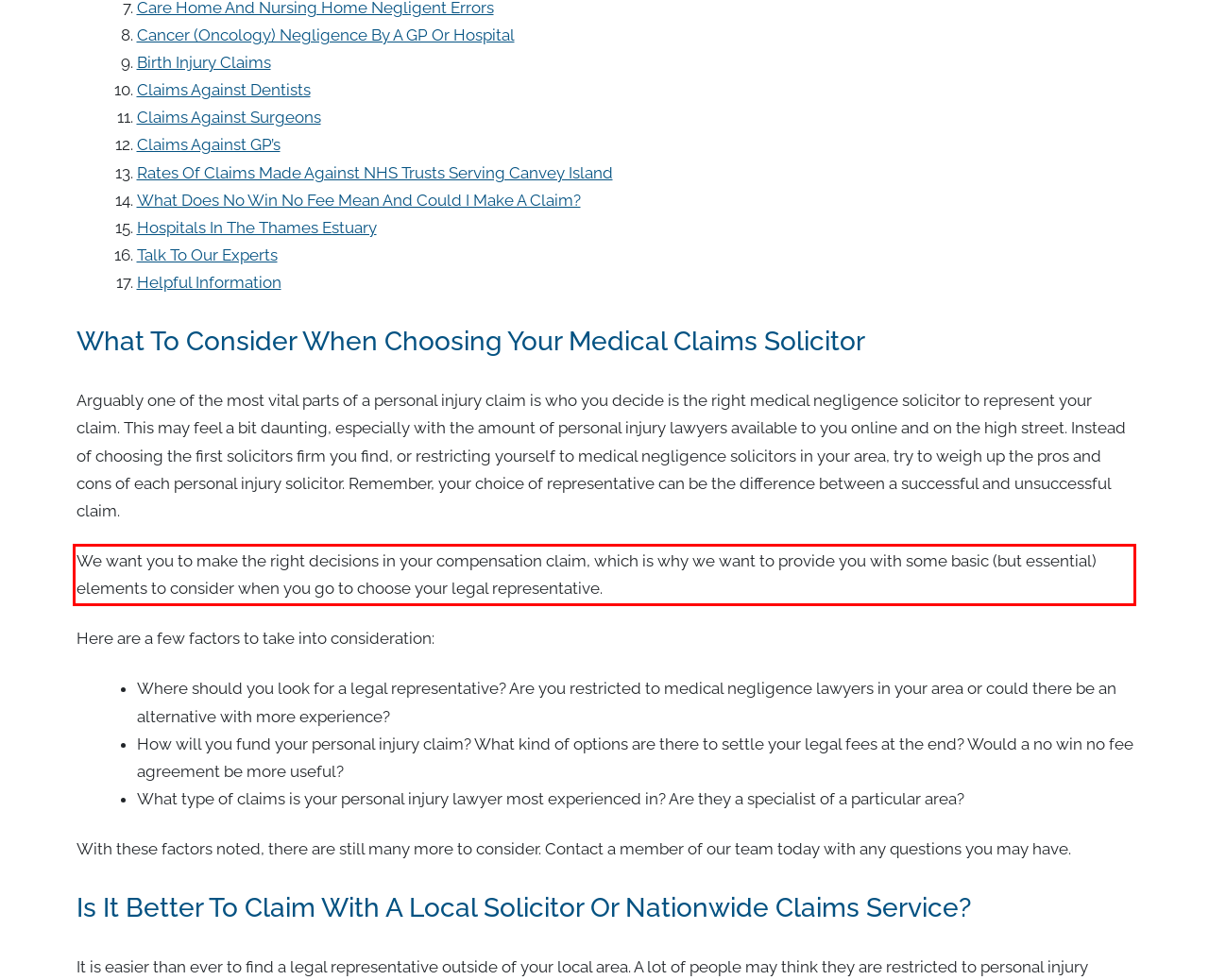Given a webpage screenshot, identify the text inside the red bounding box using OCR and extract it.

We want you to make the right decisions in your compensation claim, which is why we want to provide you with some basic (but essential) elements to consider when you go to choose your legal representative.